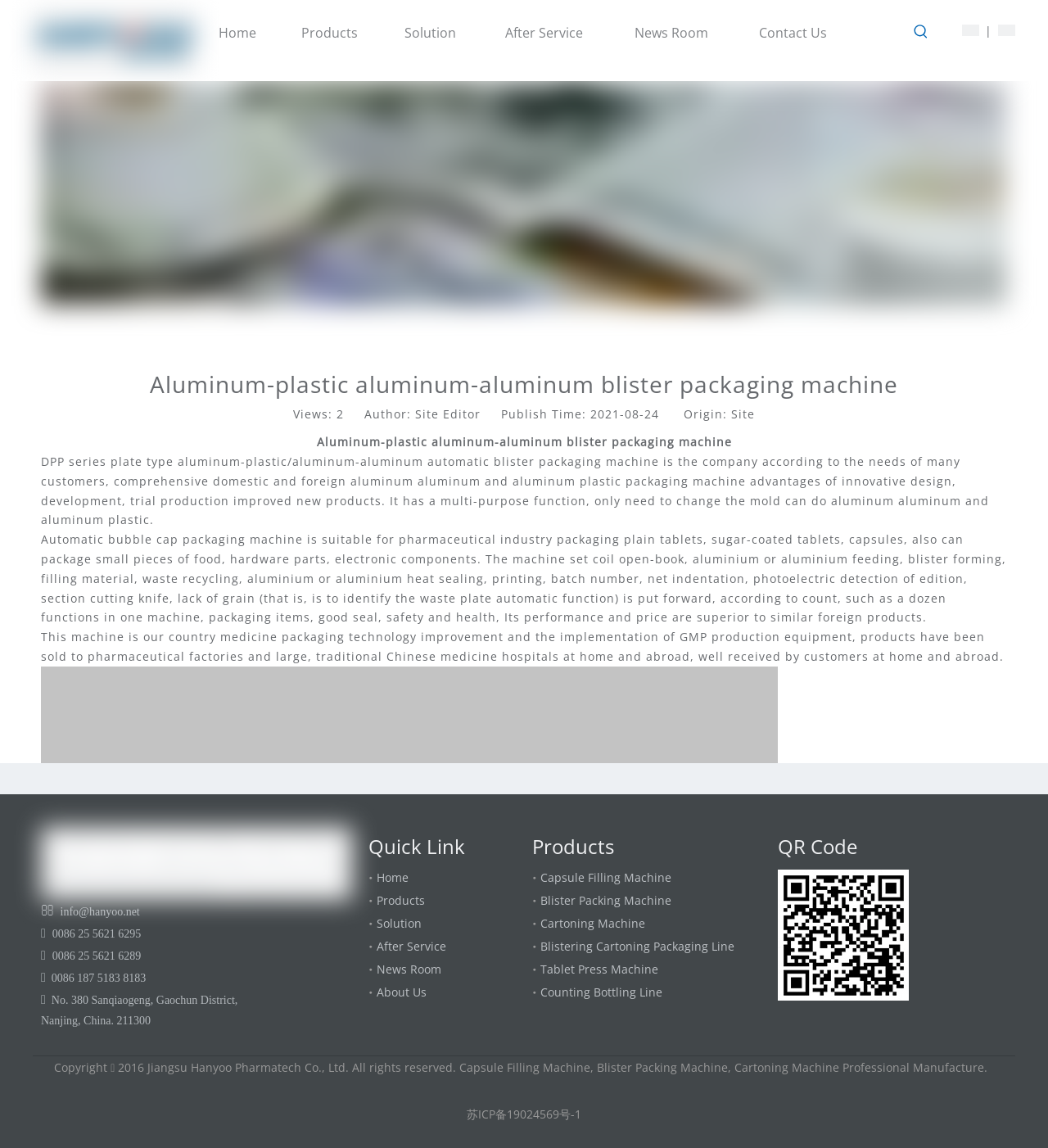Using the information in the image, give a comprehensive answer to the question: 
How many social media links are there?

I counted the social media links at the bottom of the webpage, and there are 5 links: Facebook, Google+, Twitter, Linkedin, and 微信.